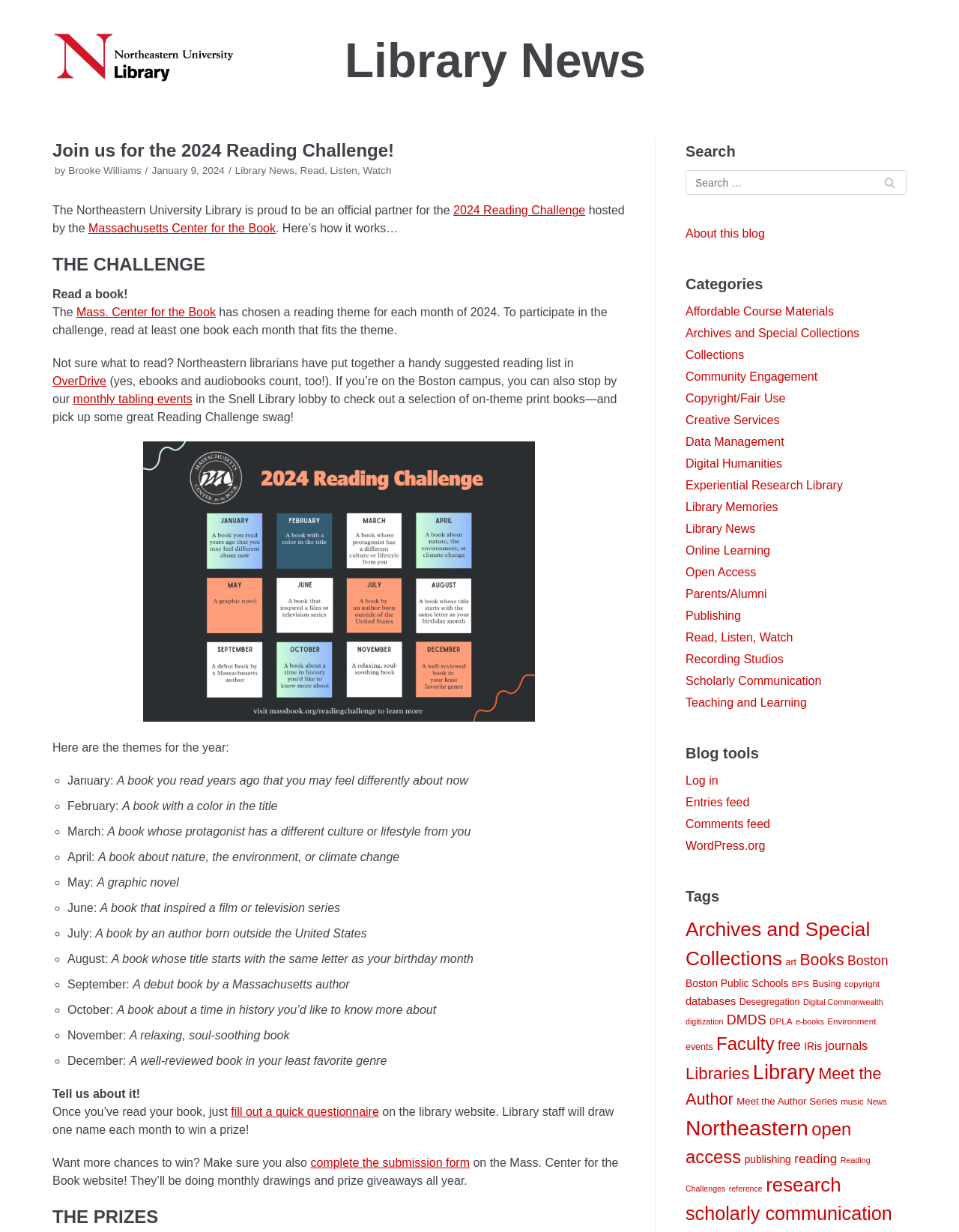Give a one-word or short phrase answer to this question: 
How many reading themes are there for the 2024 Reading Challenge?

12